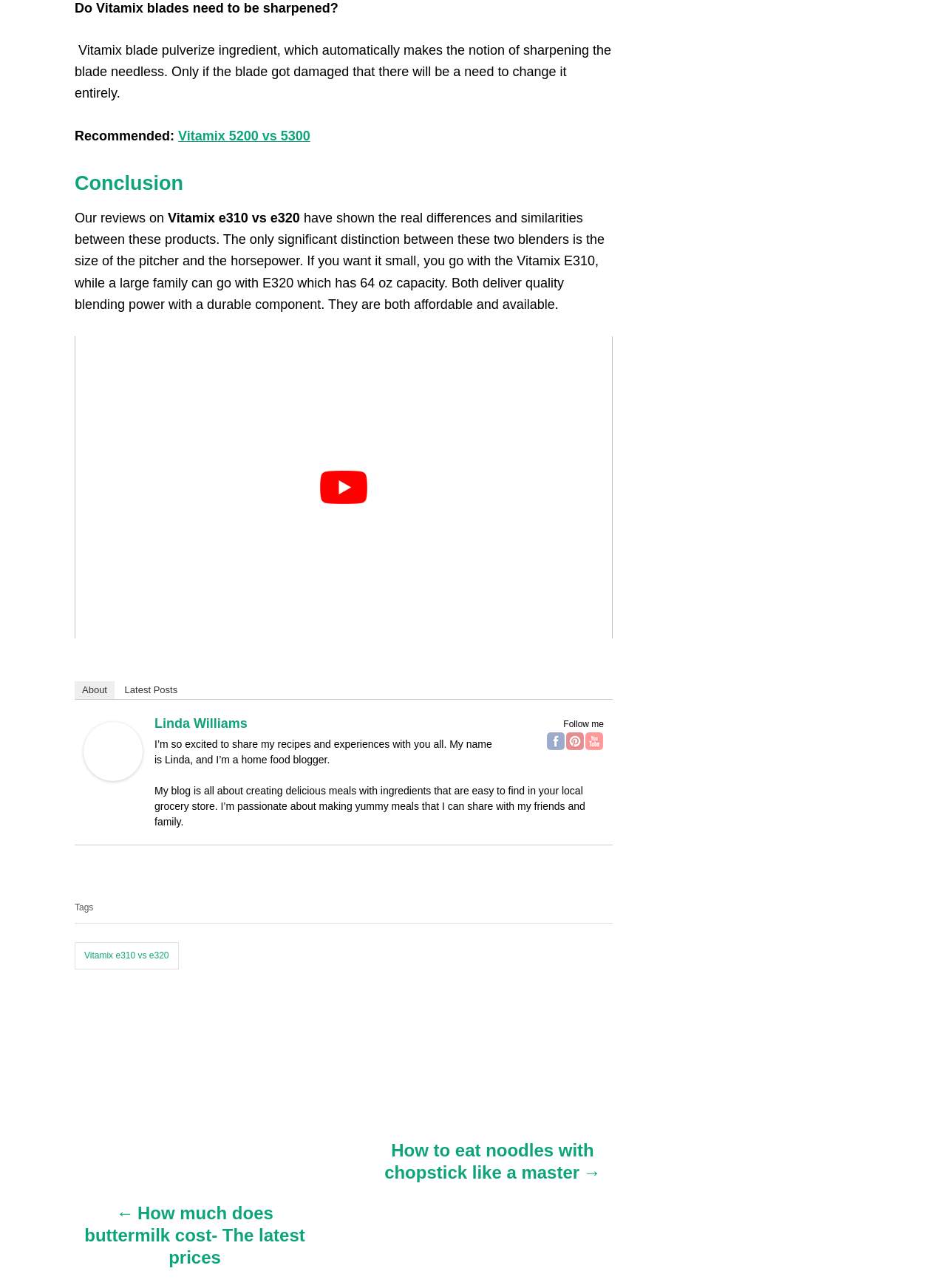Please identify the bounding box coordinates of the clickable area that will fulfill the following instruction: "Click on 'Vitamix 5200 vs 5300'". The coordinates should be in the format of four float numbers between 0 and 1, i.e., [left, top, right, bottom].

[0.188, 0.1, 0.328, 0.111]